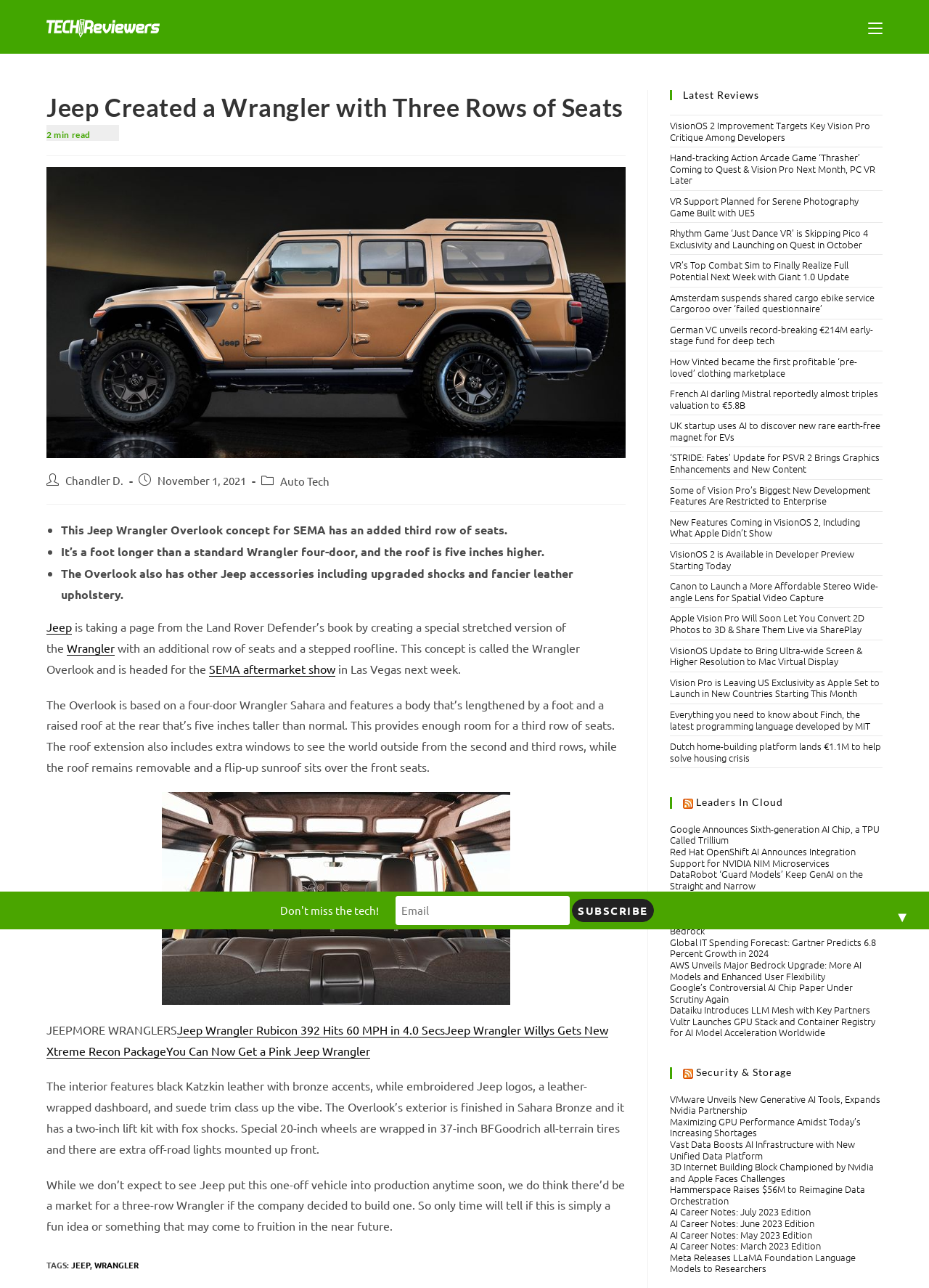What is the color of the Wrangler Overlook?
Observe the image and answer the question with a one-word or short phrase response.

Sahara Bronze